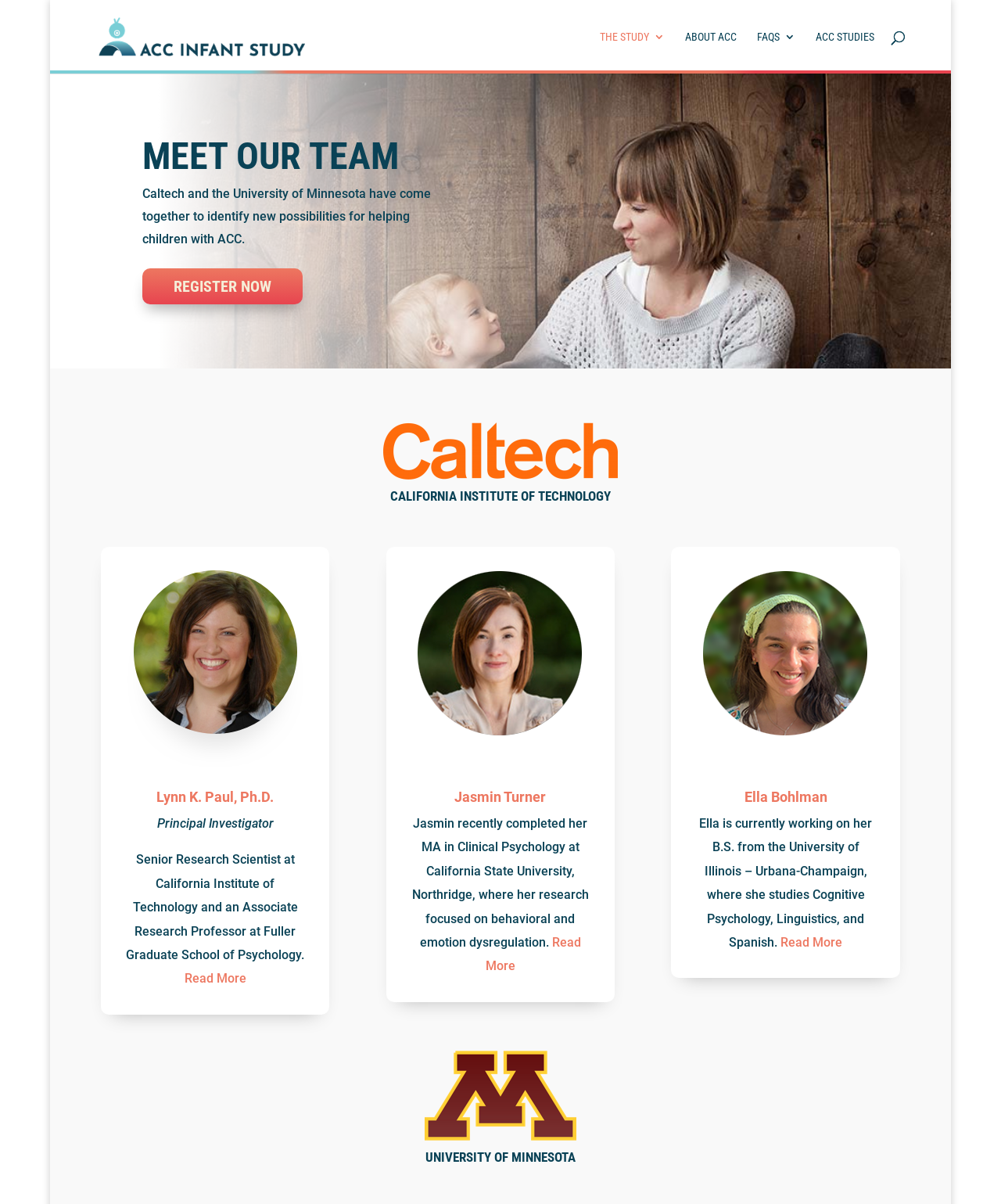What is the name of the study?
Please respond to the question with as much detail as possible.

The name of the study can be found in the top-left corner of the webpage, where it is written as 'Researchers | ACC Infant Study | ACC Infant and Child Study'. This suggests that the webpage is related to the ACC Infant Study.